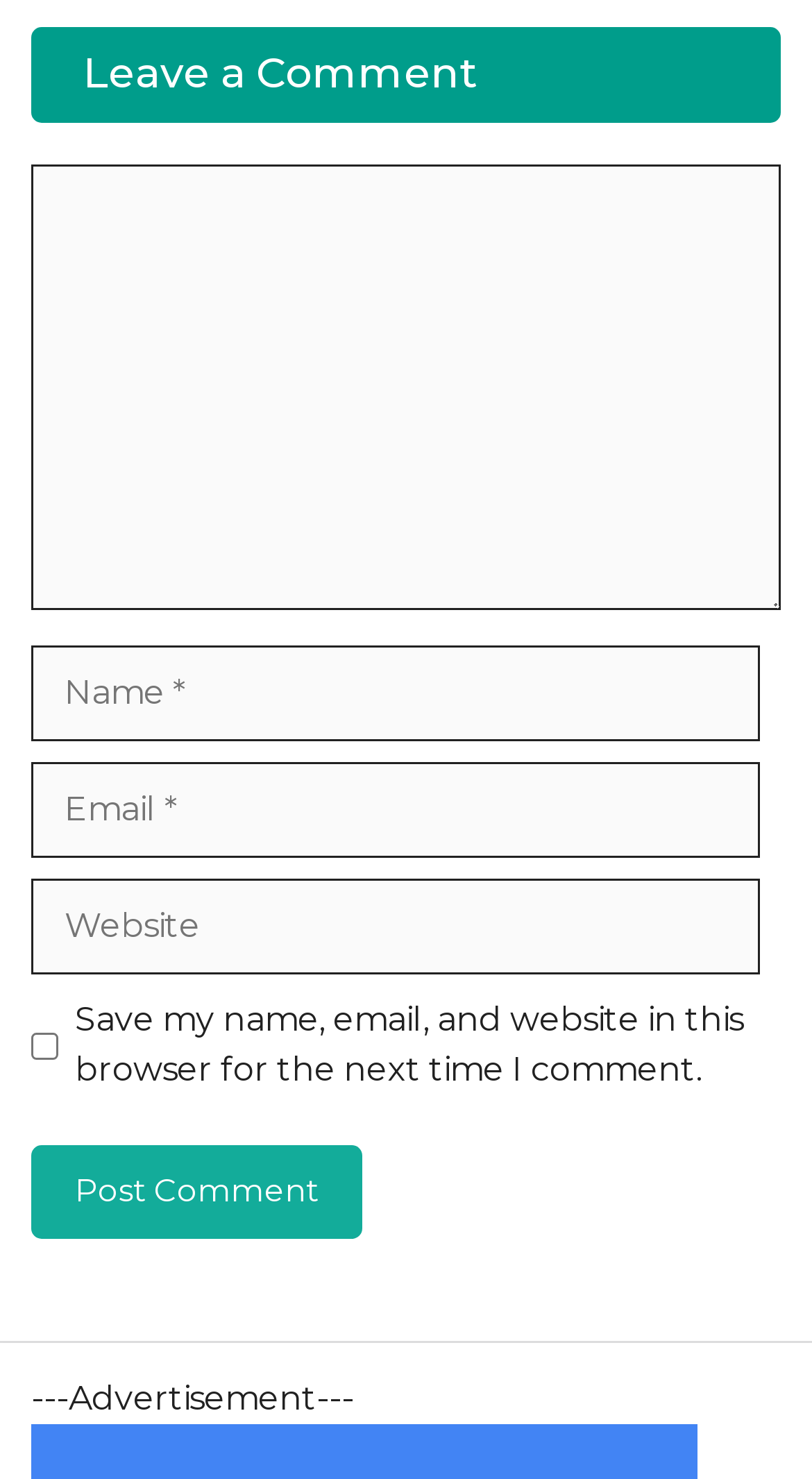Give a one-word or short-phrase answer to the following question: 
What is the text on the button used to submit the comment form?

Post Comment